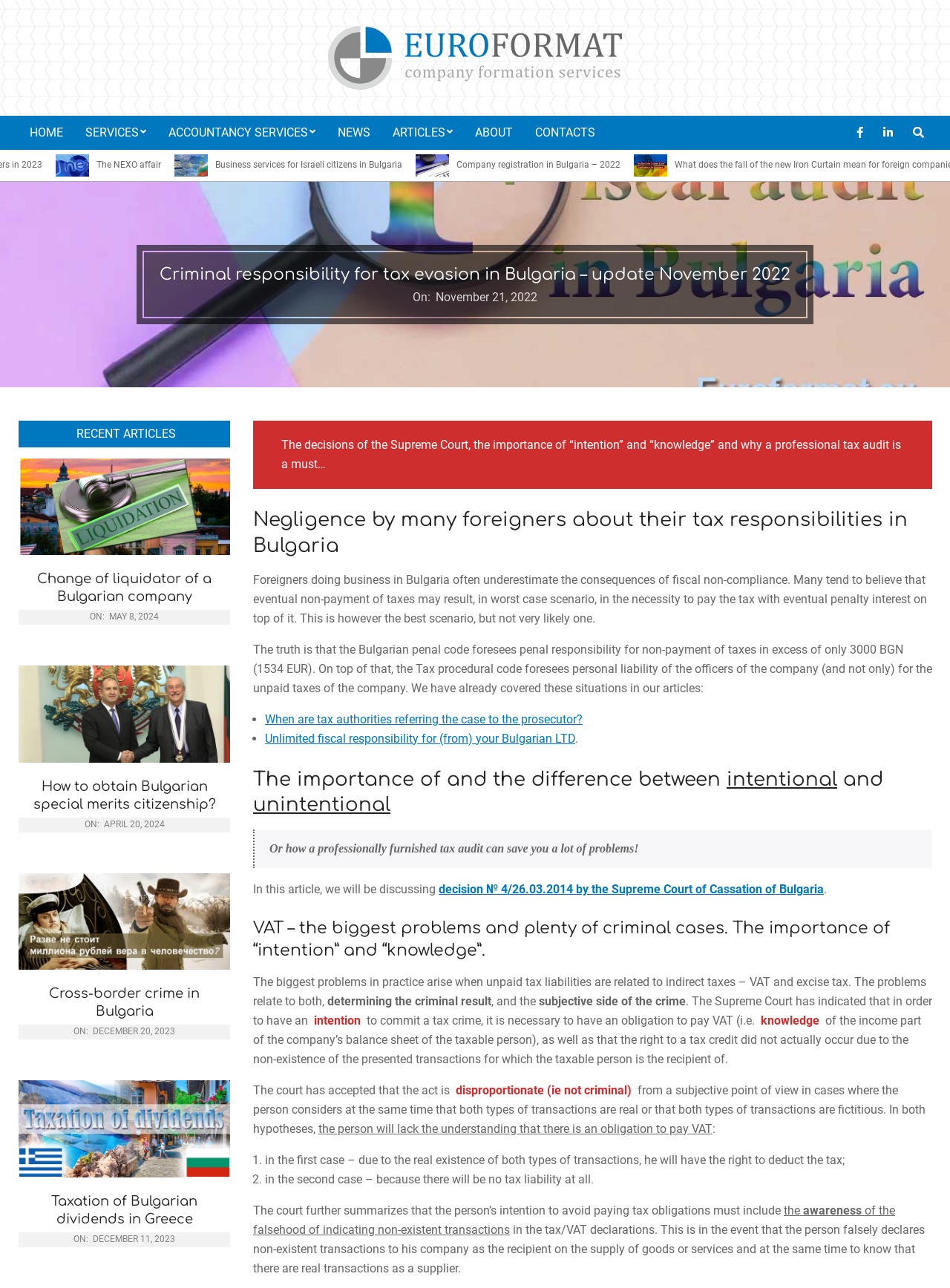Find the bounding box of the web element that fits this description: "The NEXO affair".

[0.482, 0.124, 0.55, 0.132]